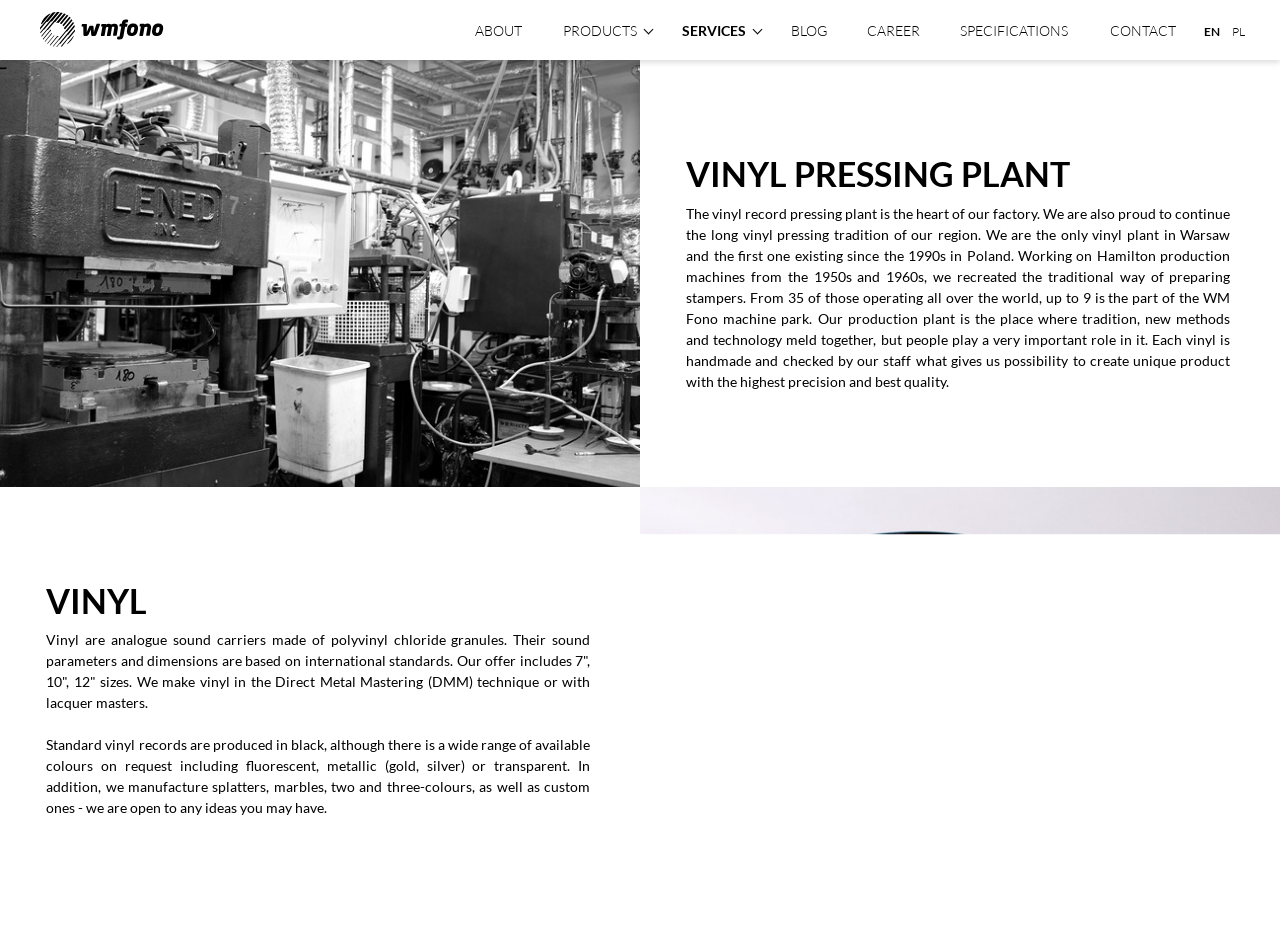Locate the bounding box coordinates of the clickable area to execute the instruction: "Learn more about SERVICES". Provide the coordinates as four float numbers between 0 and 1, represented as [left, top, right, bottom].

[0.517, 0.004, 0.595, 0.064]